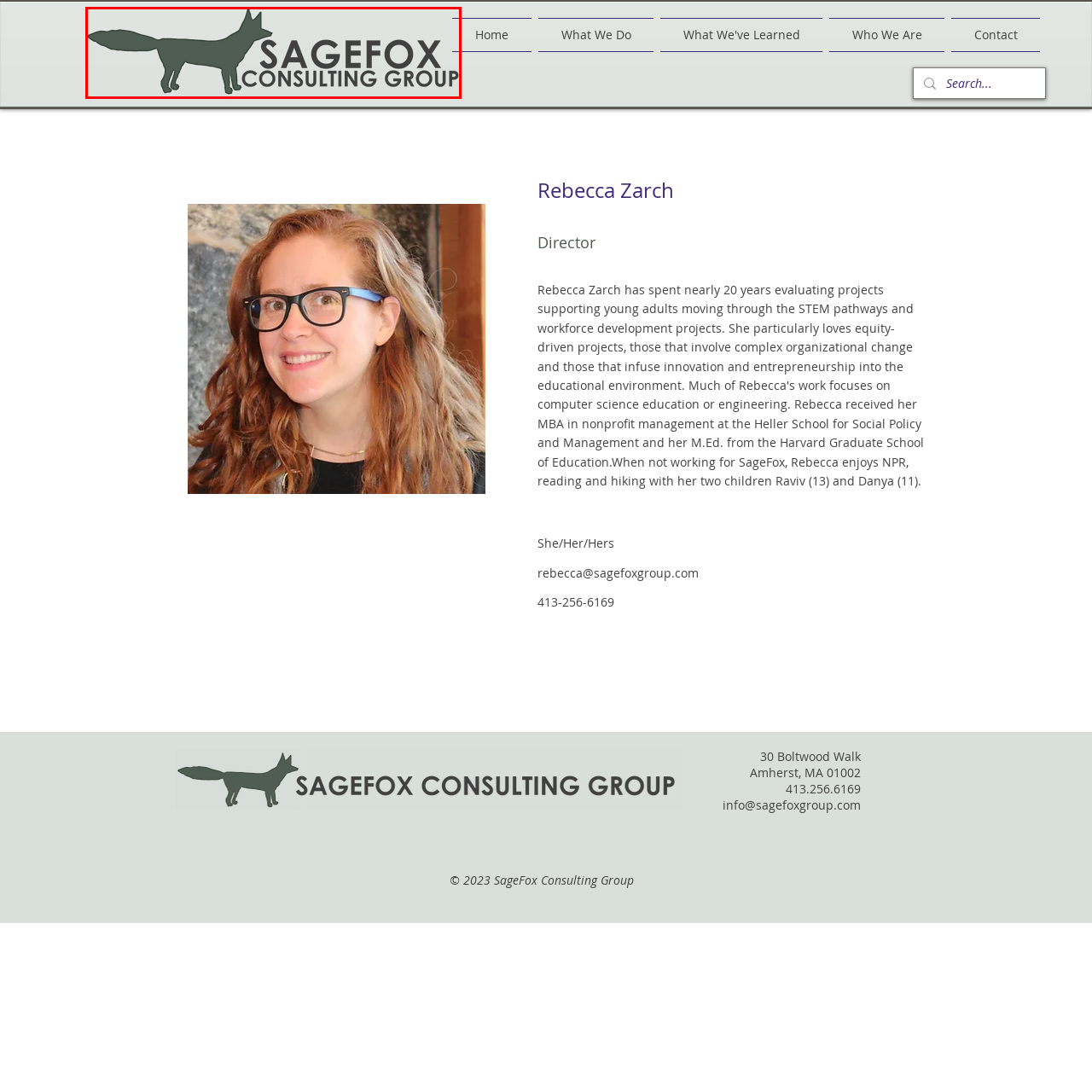What is the color palette of the logo?
Look at the image surrounded by the red border and respond with a one-word or short-phrase answer based on your observation.

muted